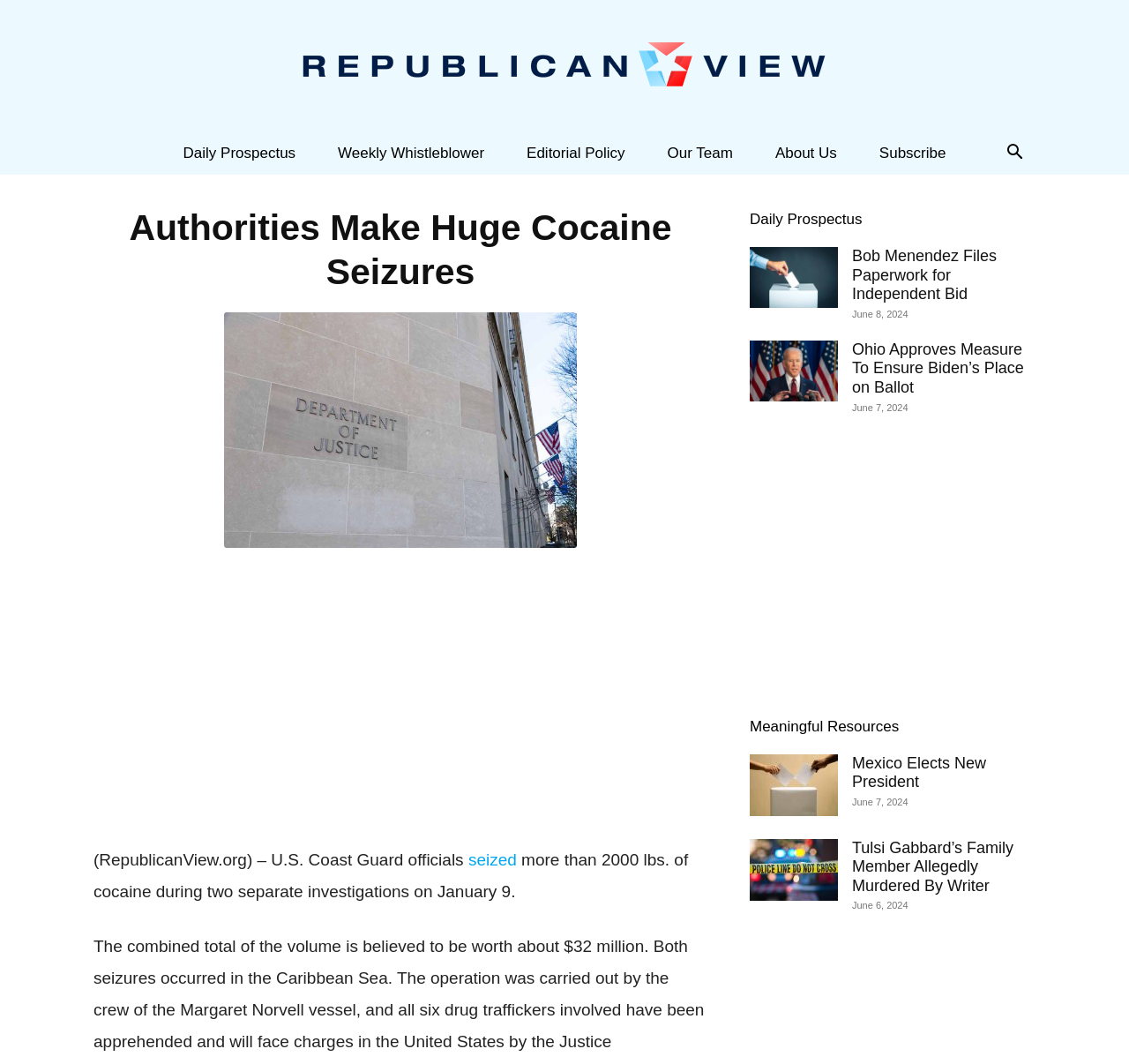Kindly provide the bounding box coordinates of the section you need to click on to fulfill the given instruction: "Learn more about Bob Menendez Files Paperwork for Independent Bid".

[0.664, 0.232, 0.742, 0.289]